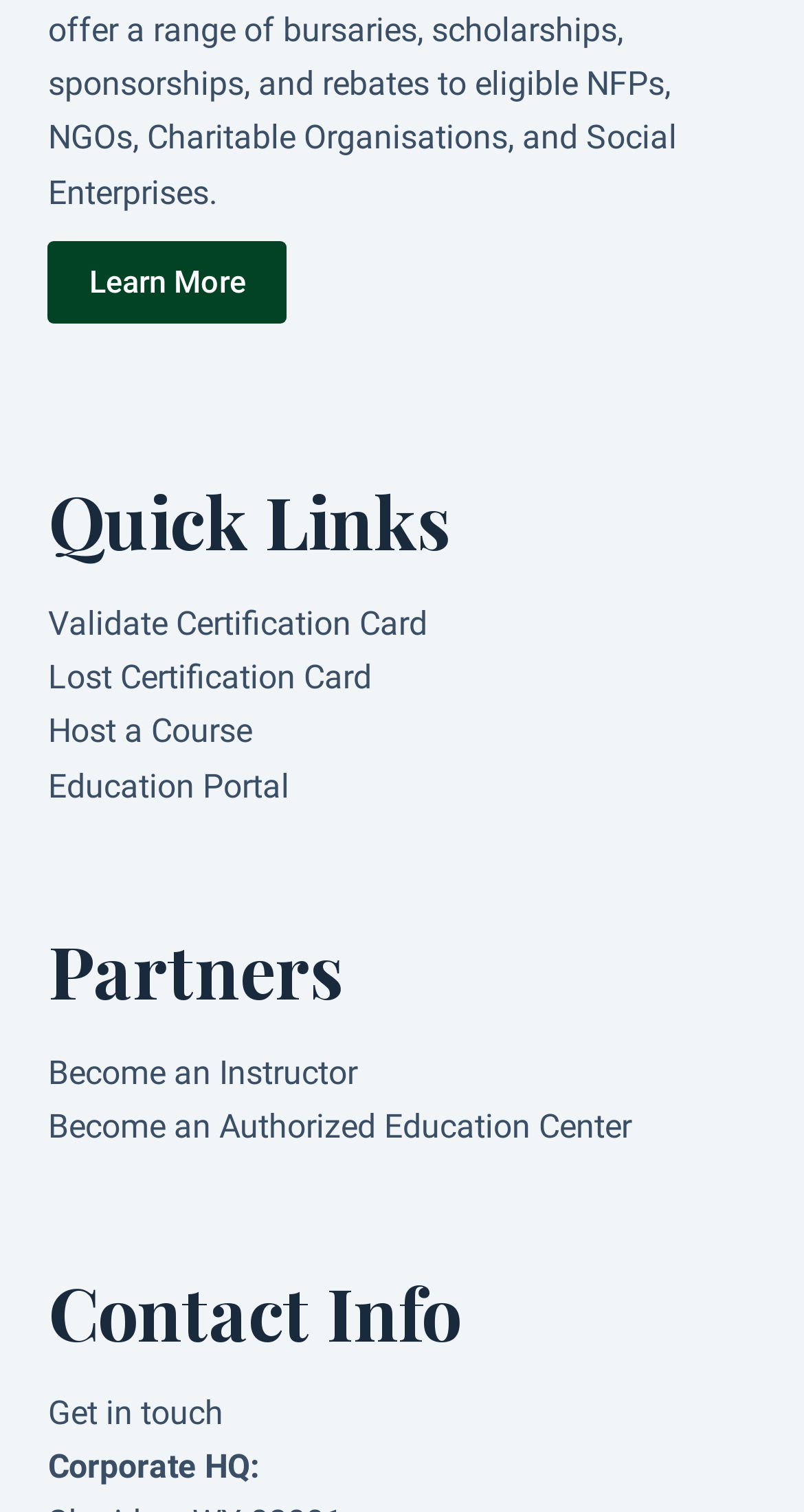Refer to the image and answer the question with as much detail as possible: How many links are under 'Quick Links'?

Under the 'Quick Links' heading, there are 5 links: 'Learn More', 'Validate Certification Card', 'Lost Certification Card', 'Host a Course', and 'Education Portal'. These links are located vertically below the 'Quick Links' heading with y1 coordinates ranging from 0.16 to 0.507.